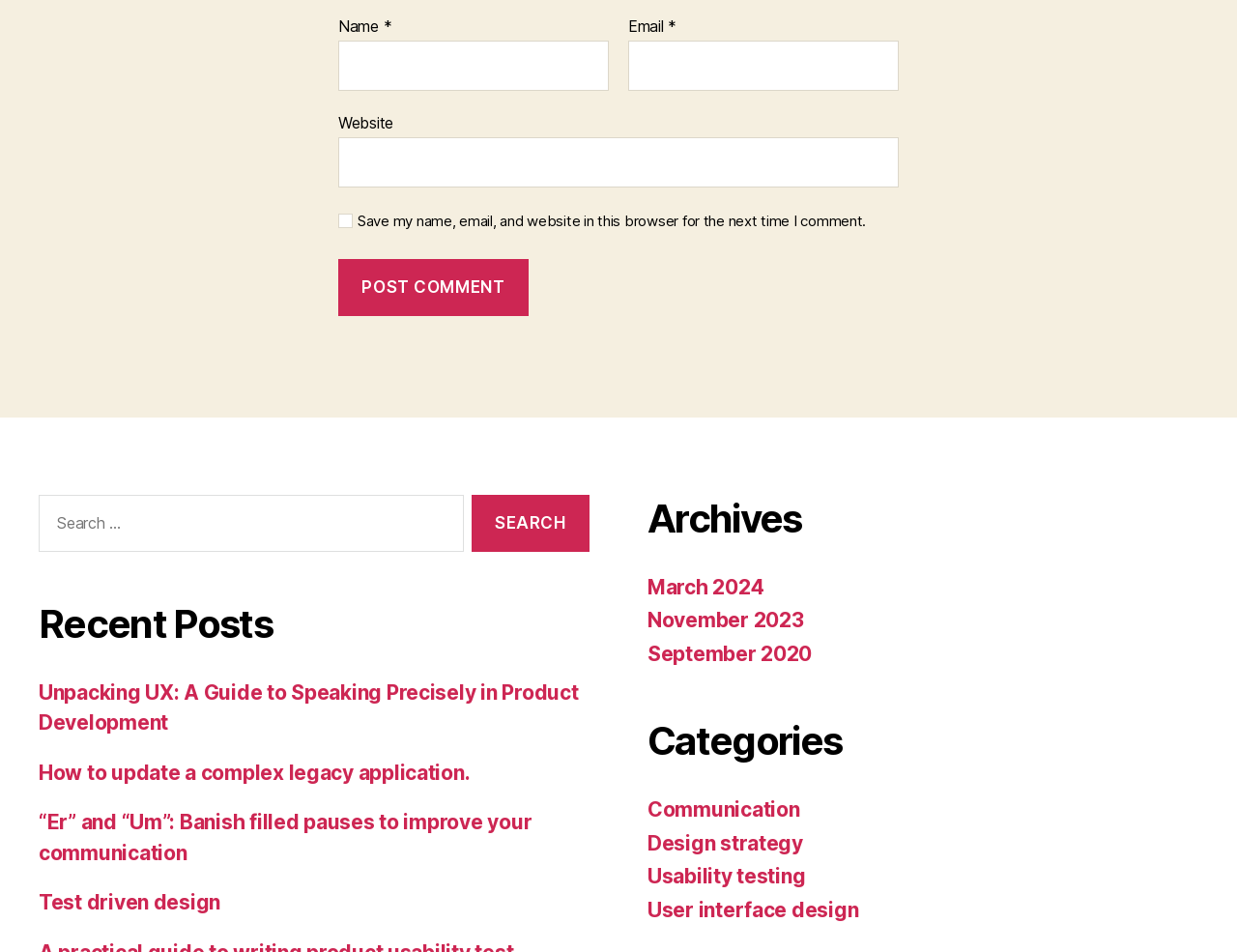Indicate the bounding box coordinates of the element that must be clicked to execute the instruction: "View archives for March 2024". The coordinates should be given as four float numbers between 0 and 1, i.e., [left, top, right, bottom].

[0.523, 0.604, 0.617, 0.629]